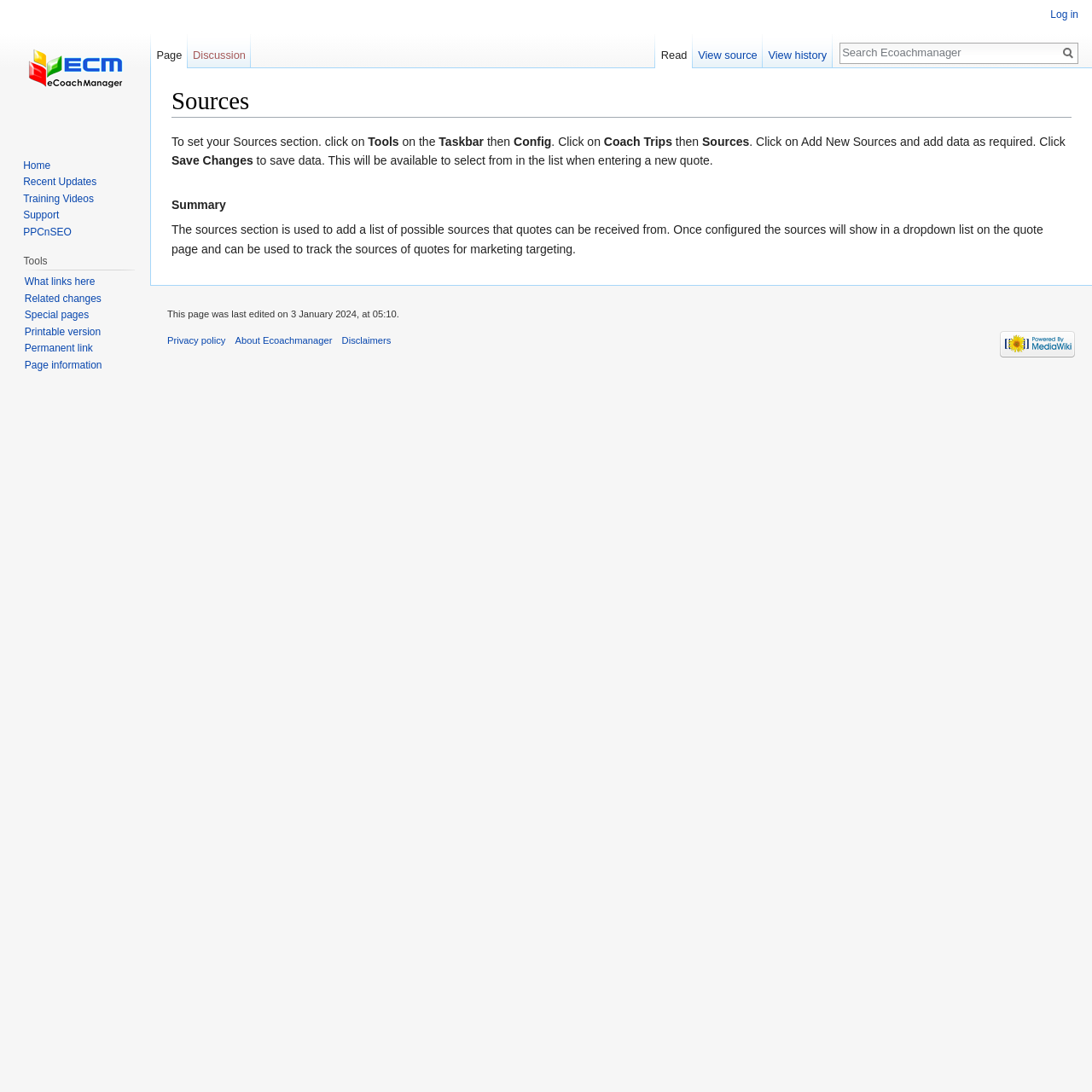Please specify the bounding box coordinates of the element that should be clicked to execute the given instruction: 'Contact Pat Rogers'. Ensure the coordinates are four float numbers between 0 and 1, expressed as [left, top, right, bottom].

None